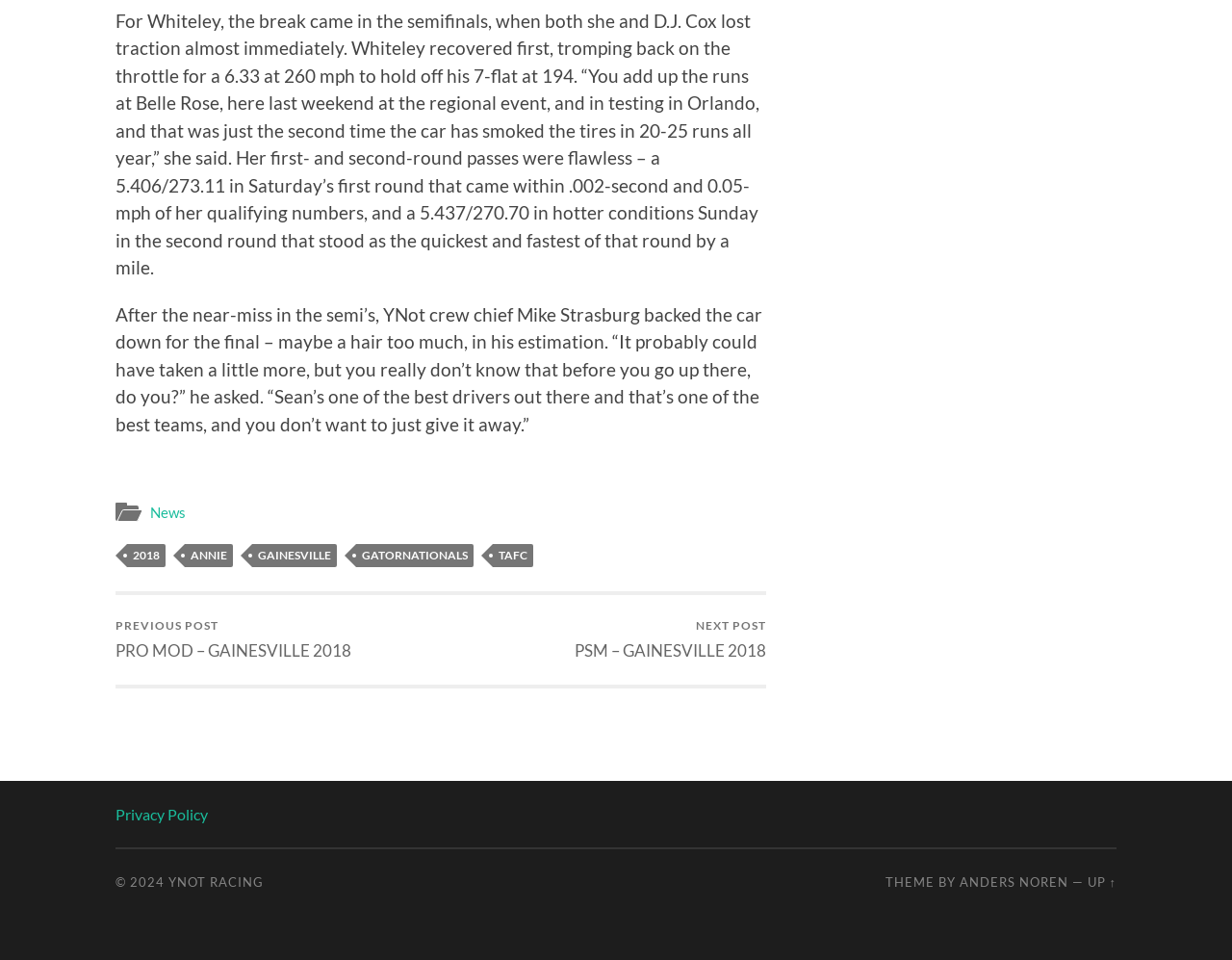What is the topic of the article?
Deliver a detailed and extensive answer to the question.

Based on the content of the article, it appears to be discussing a racing event, specifically a drag racing competition, as evidenced by the mention of cars, drivers, and racing teams.